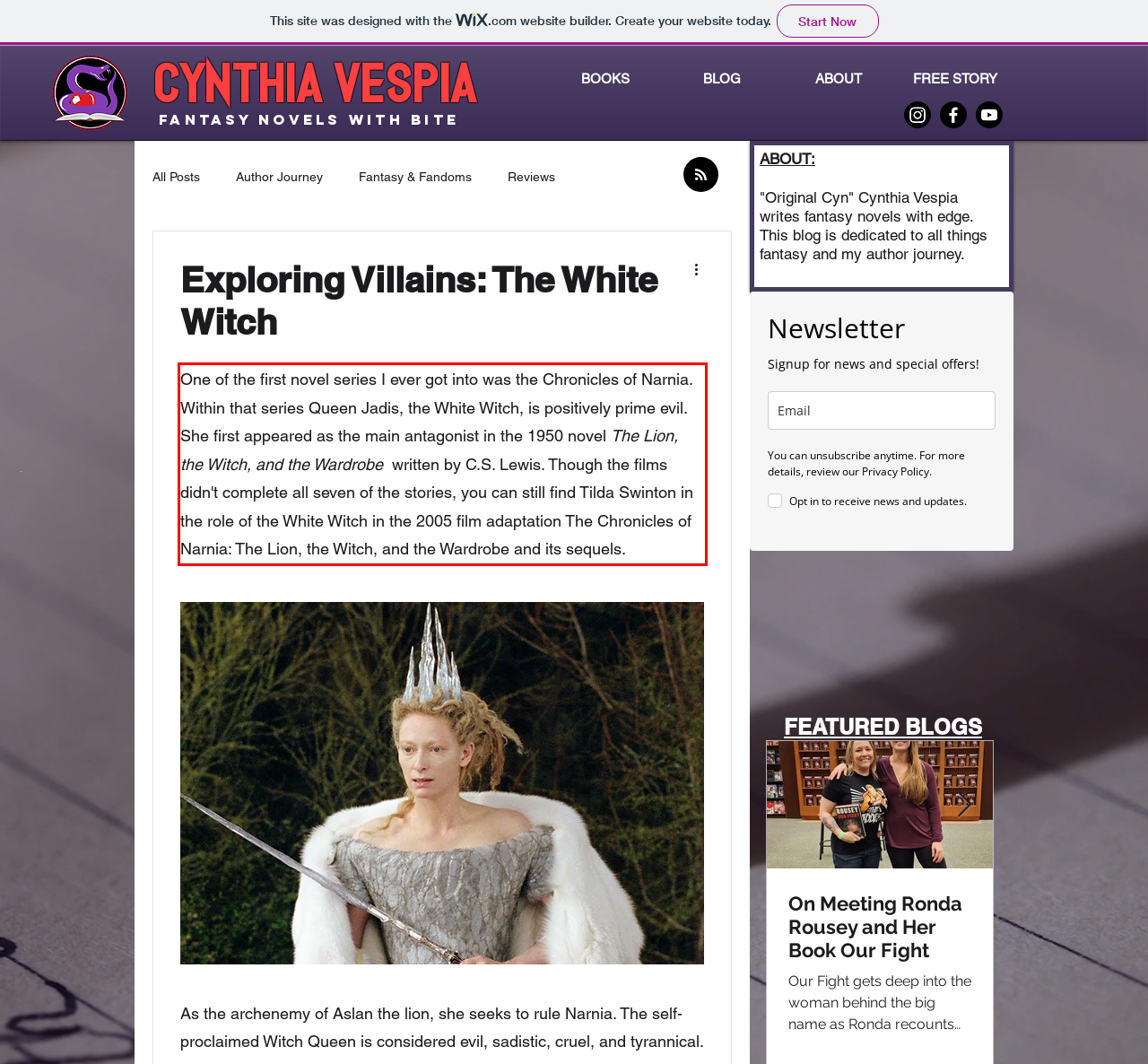Examine the webpage screenshot and use OCR to obtain the text inside the red bounding box.

One of the first novel series I ever got into was the Chronicles of Narnia. Within that series Queen Jadis, the White Witch, is positively prime evil. She first appeared as the main antagonist in the 1950 novel The Lion, the Witch, and the Wardrobe written by C.S. Lewis. Though the films didn't complete all seven of the stories, you can still find Tilda Swinton in the role of the White Witch in the 2005 film adaptation The Chronicles of Narnia: The Lion, the Witch, and the Wardrobe and its sequels.